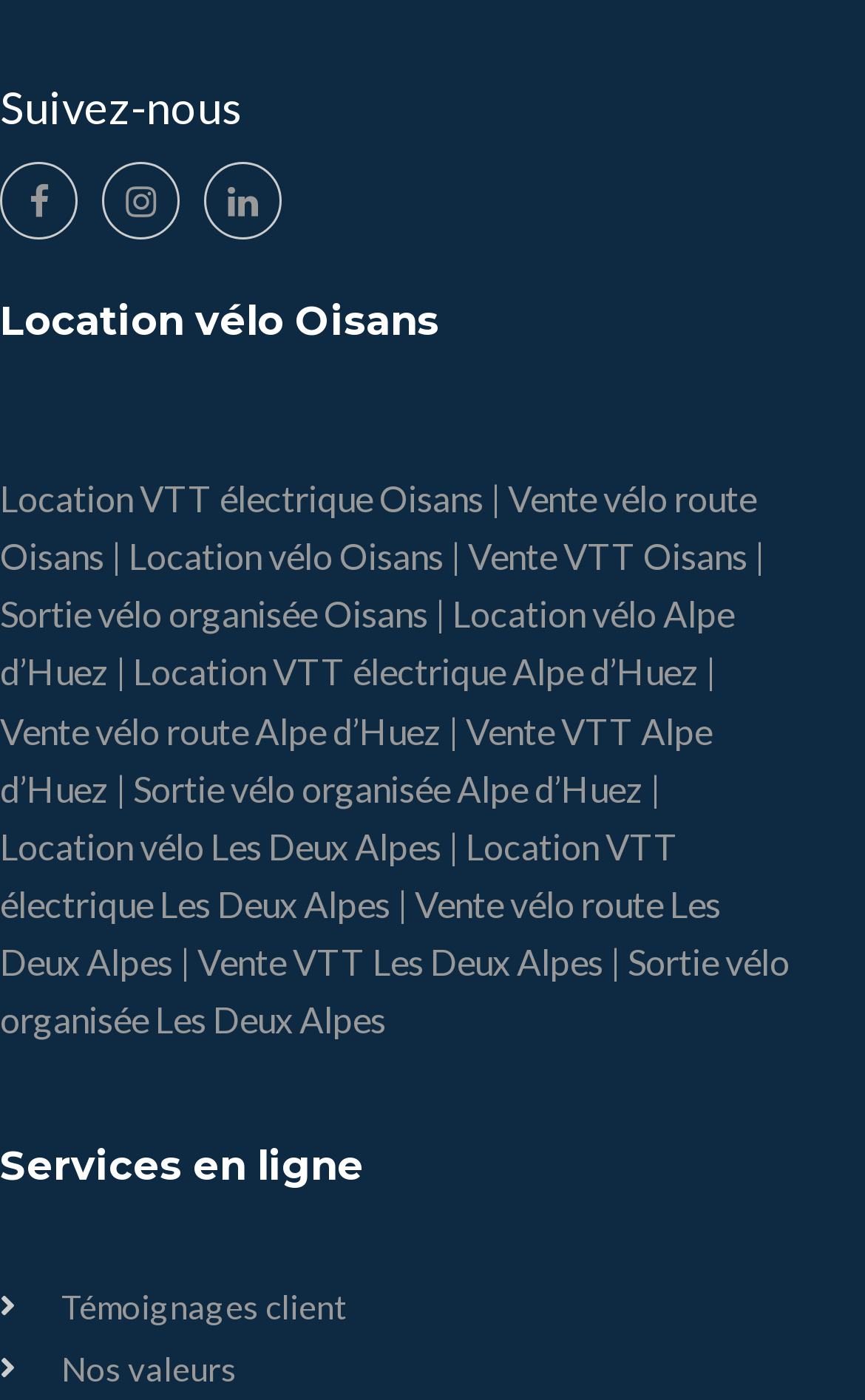Give a one-word or short-phrase answer to the following question: 
How many social media links are there?

3